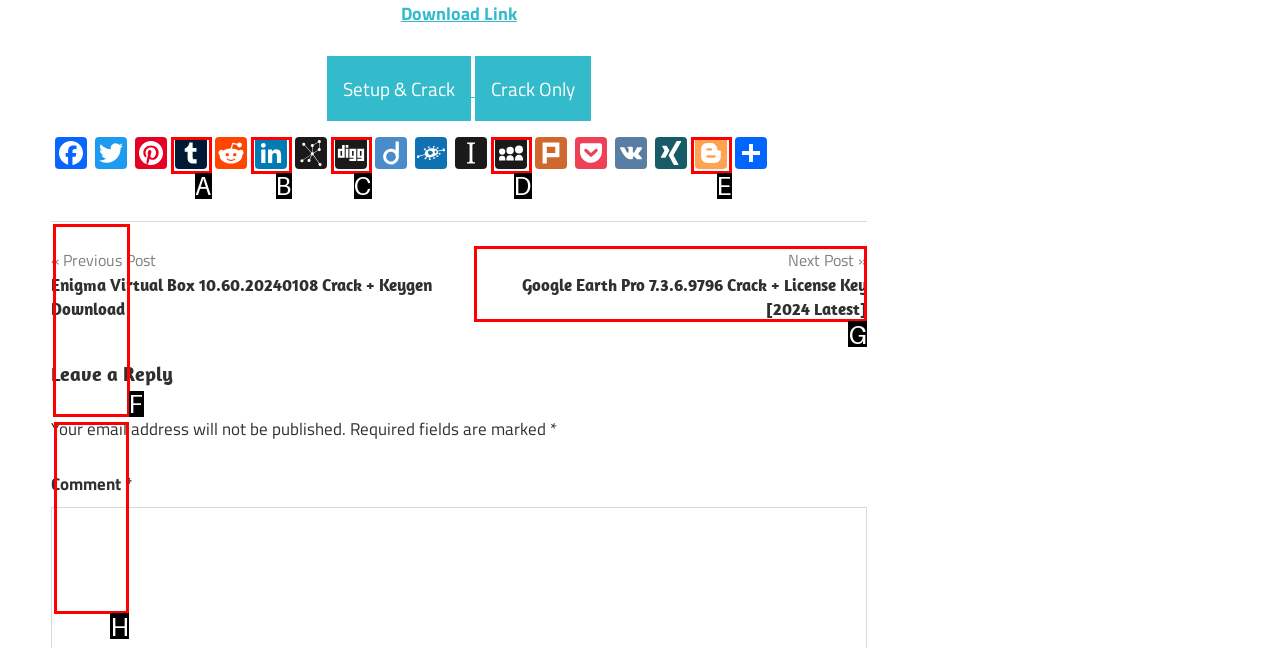Which UI element should you click on to achieve the following task: Click next? Provide the letter of the correct option.

None